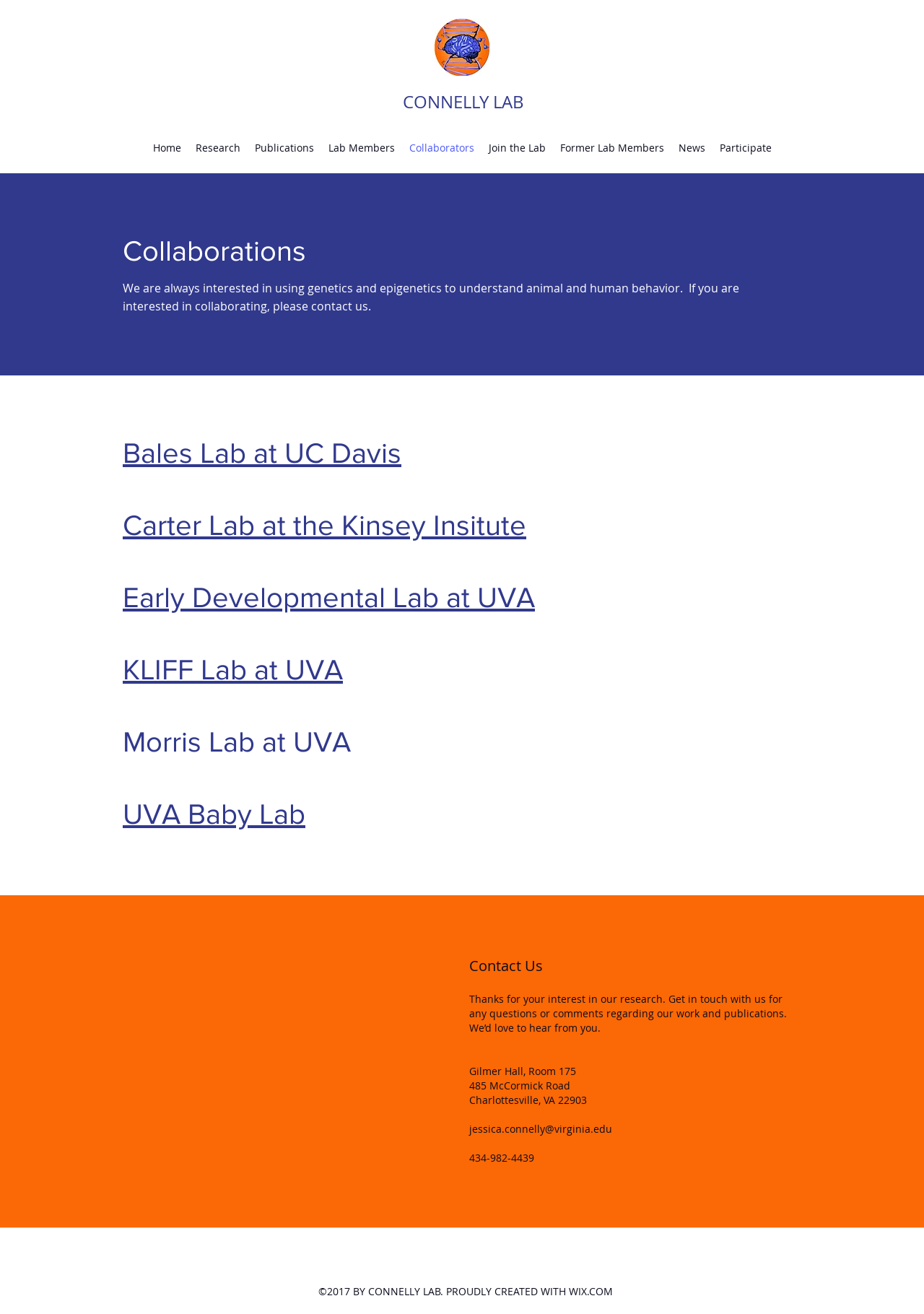What is the contact email of the lab?
Please utilize the information in the image to give a detailed response to the question.

The contact email of the lab can be found in the 'Contact Us' section at the bottom of the page, where it is listed as 'jessica.connelly@virginia.edu'.